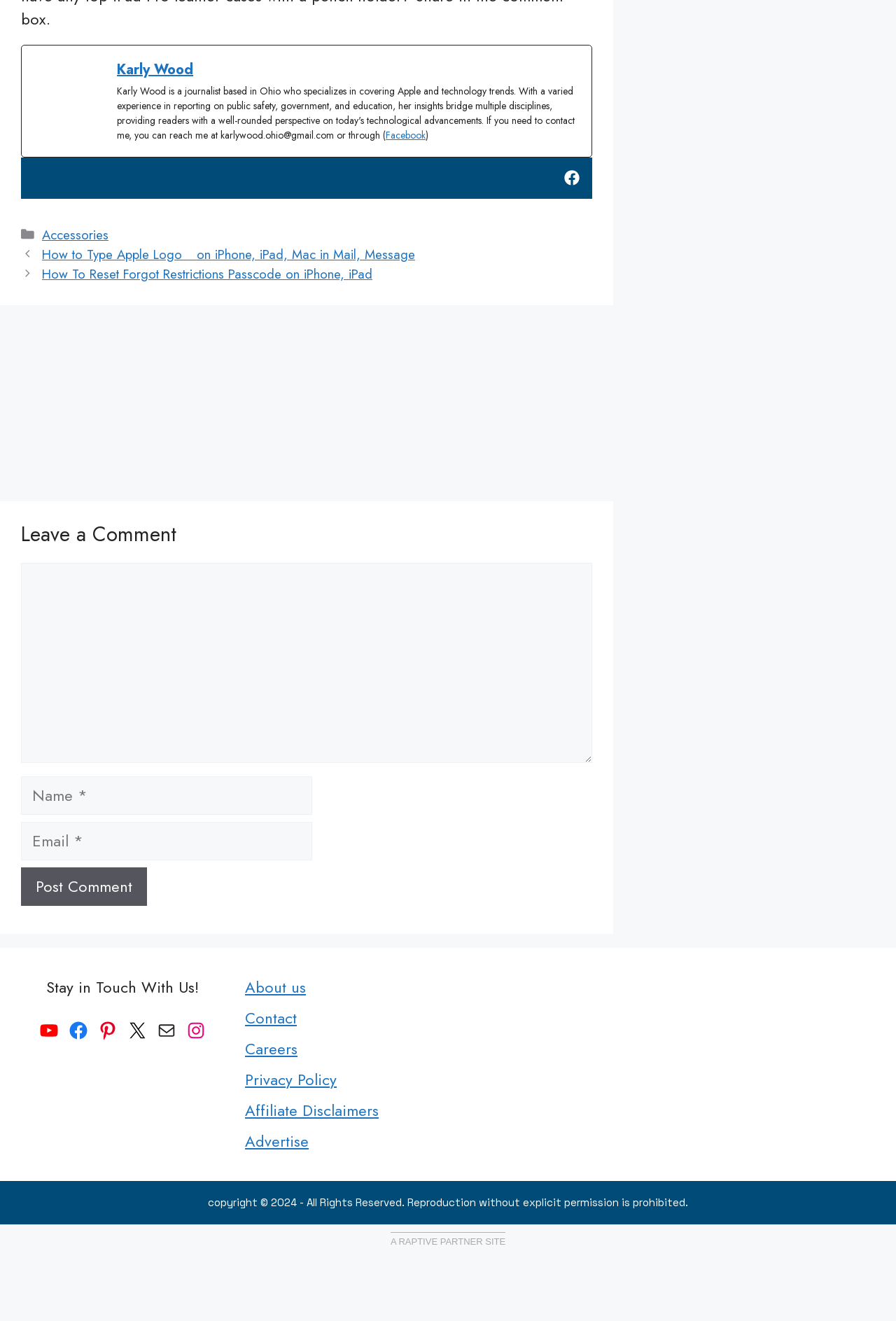Predict the bounding box of the UI element based on the description: "parent_node: Comment name="author" placeholder="Name *"". The coordinates should be four float numbers between 0 and 1, formatted as [left, top, right, bottom].

[0.023, 0.587, 0.348, 0.617]